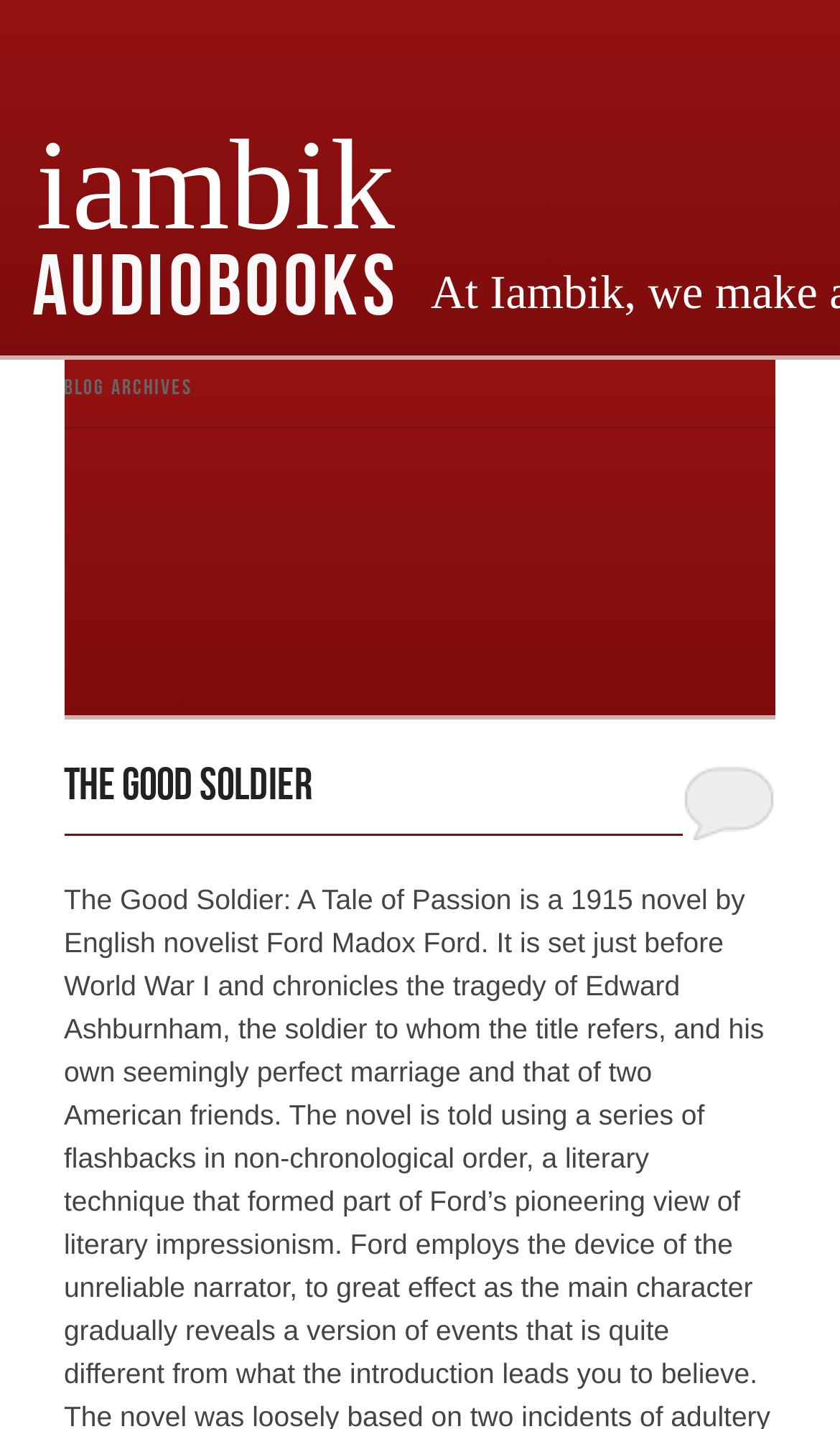Identify and provide the bounding box coordinates of the UI element described: "The Good Soldier". The coordinates should be formatted as [left, top, right, bottom], with each number being a float between 0 and 1.

[0.076, 0.531, 0.371, 0.568]